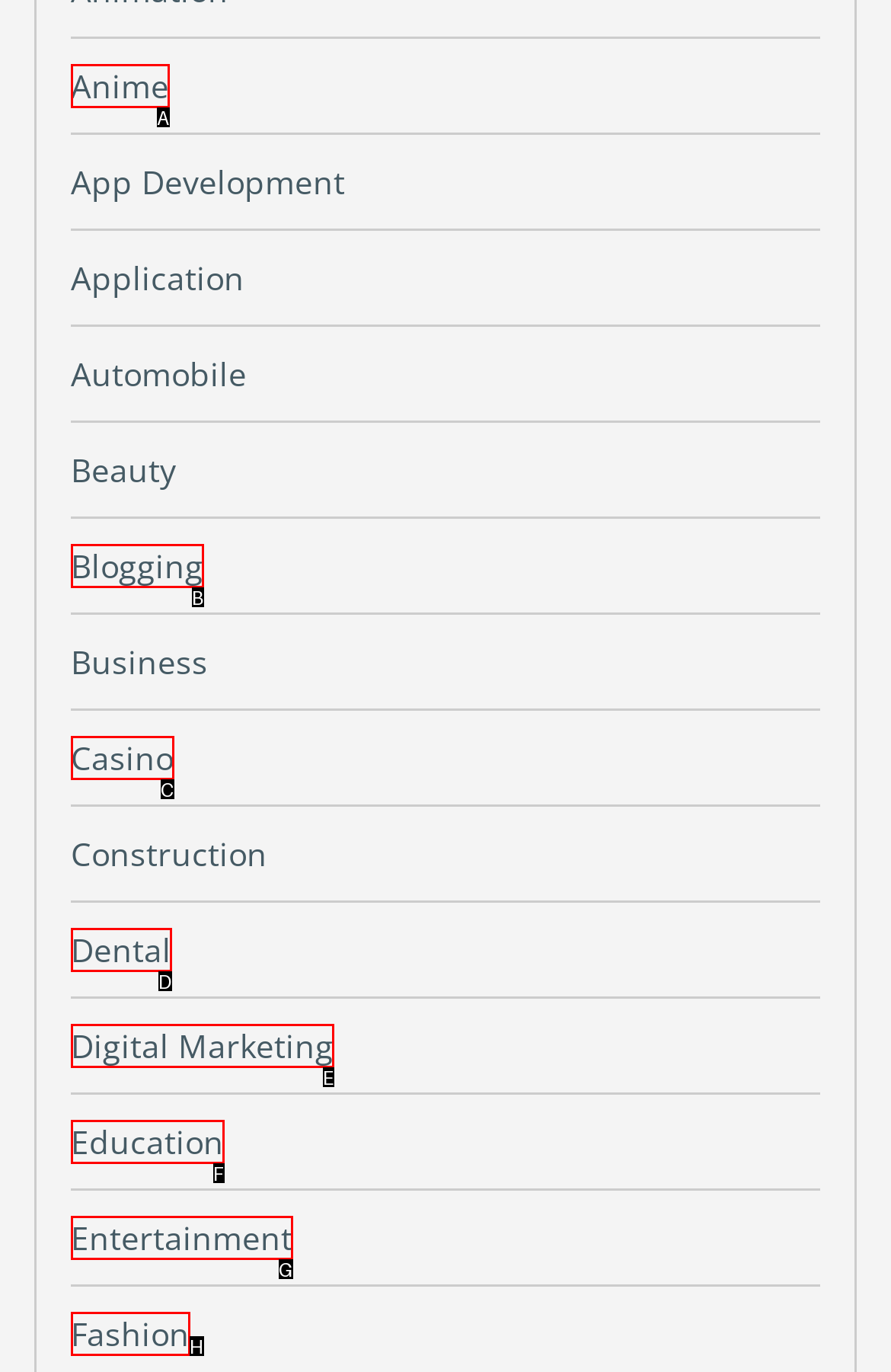Determine which HTML element best fits the description: Digital Marketing
Answer directly with the letter of the matching option from the available choices.

E